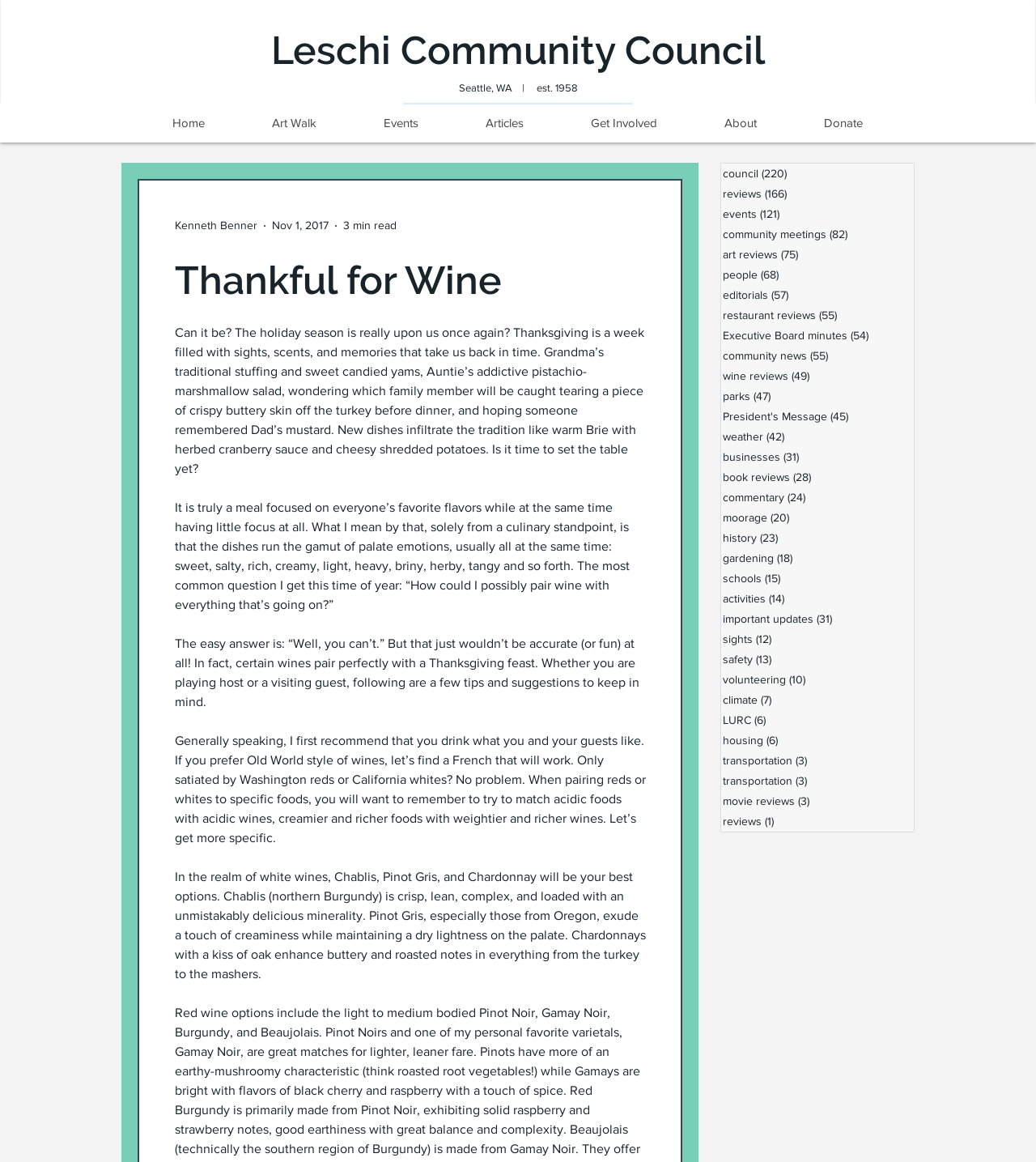Identify and provide the bounding box for the element described by: "About".

[0.666, 0.095, 0.762, 0.117]